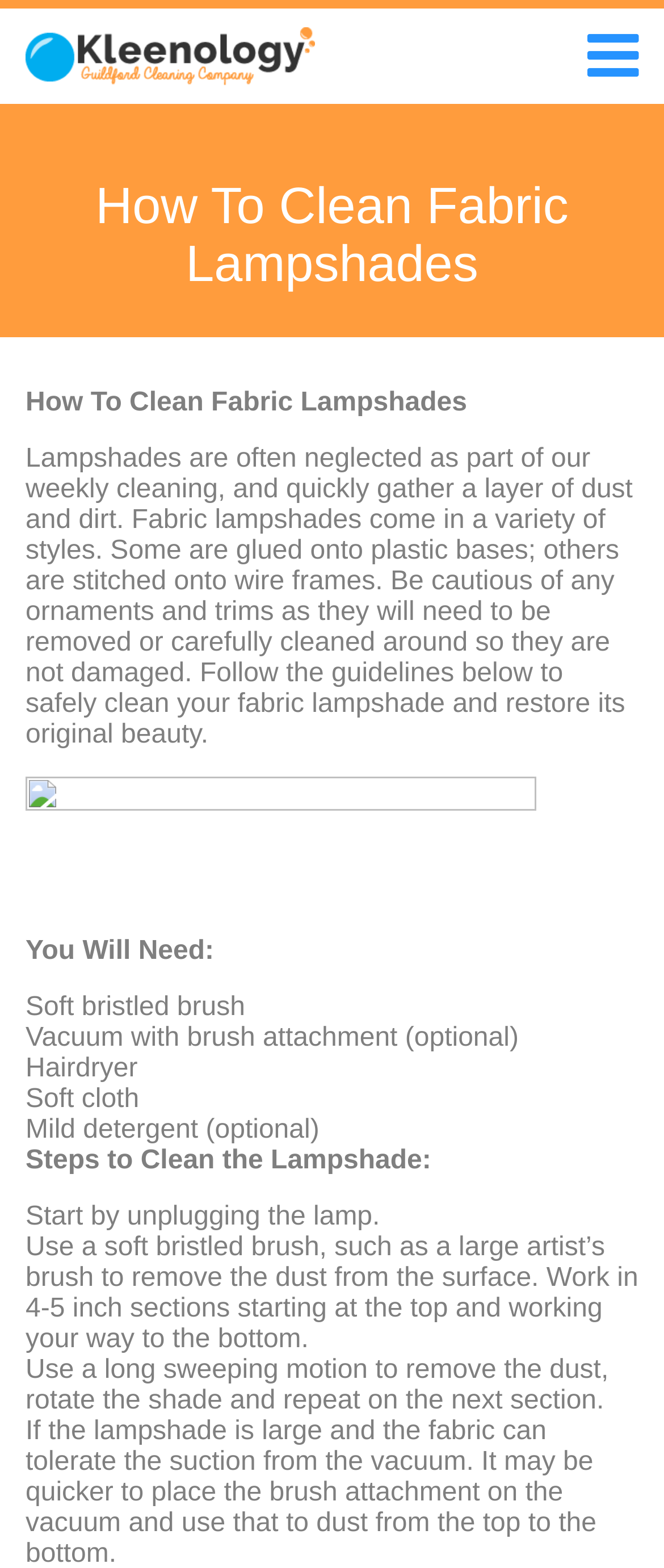Please find the bounding box coordinates (top-left x, top-left y, bottom-right x, bottom-right y) in the screenshot for the UI element described as follows: parent_node: HOME

[0.038, 0.016, 0.5, 0.055]